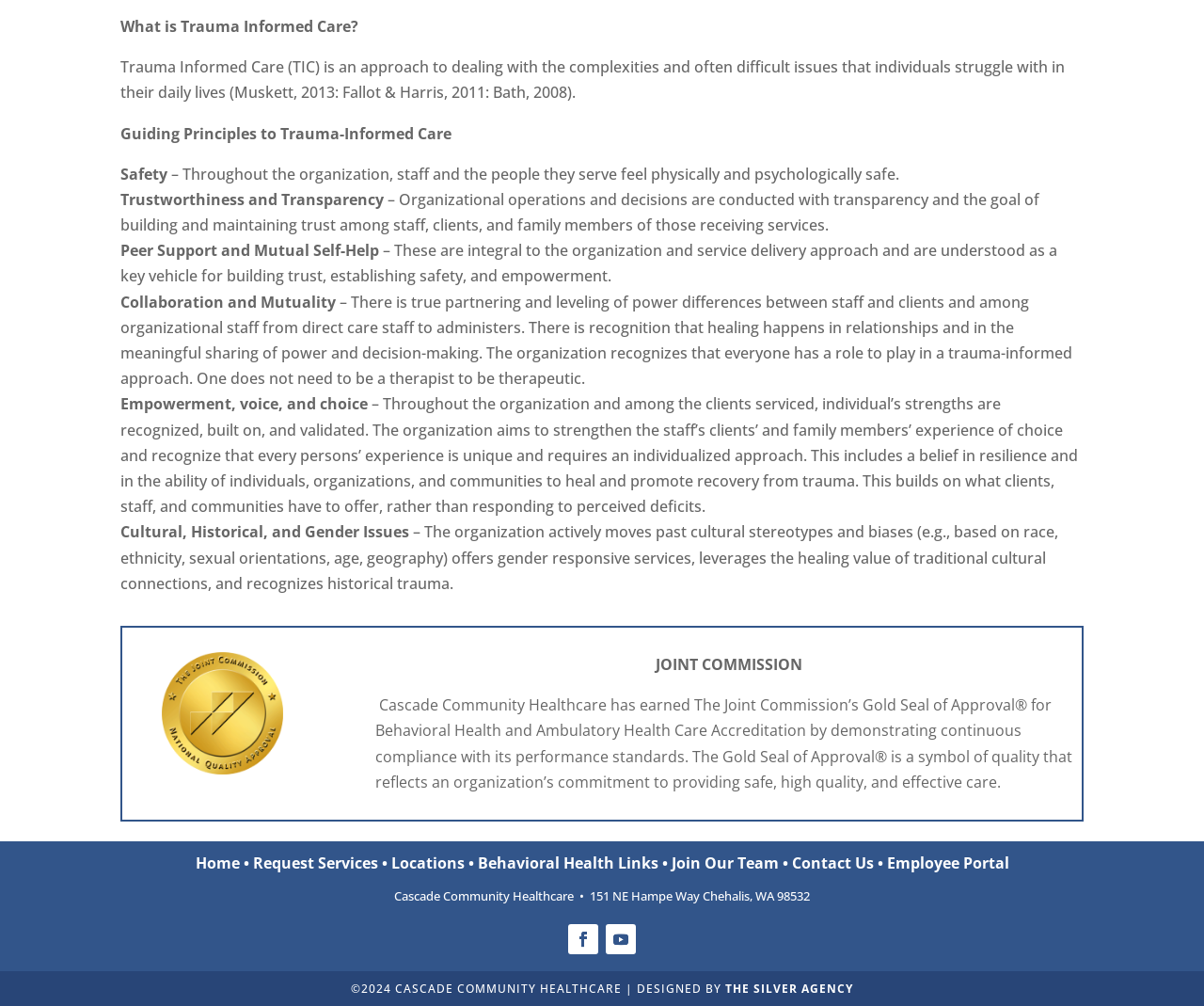Pinpoint the bounding box coordinates of the area that should be clicked to complete the following instruction: "Talk with us". The coordinates must be given as four float numbers between 0 and 1, i.e., [left, top, right, bottom].

None